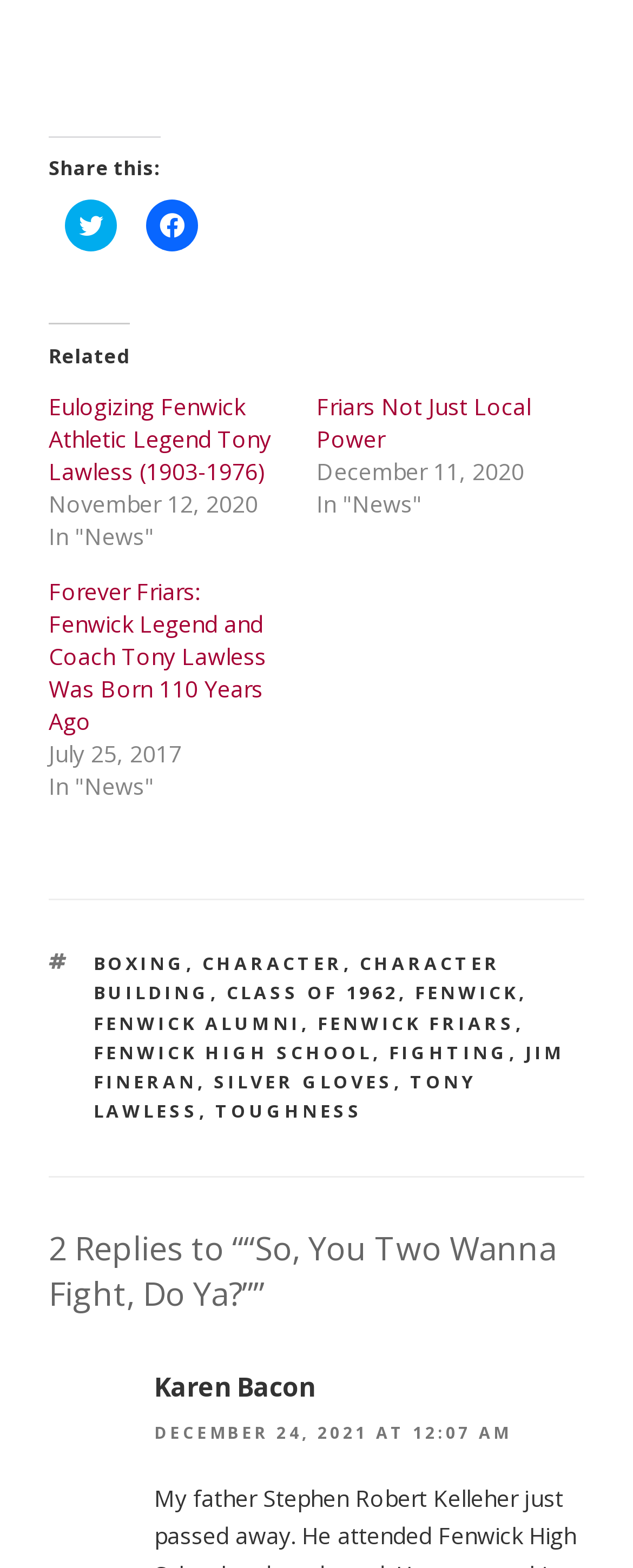What is the date of the first related article?
Please respond to the question with as much detail as possible.

The date of the first related article can be found in the time element with the text 'November 12, 2020' which is located under the 'Related' heading.